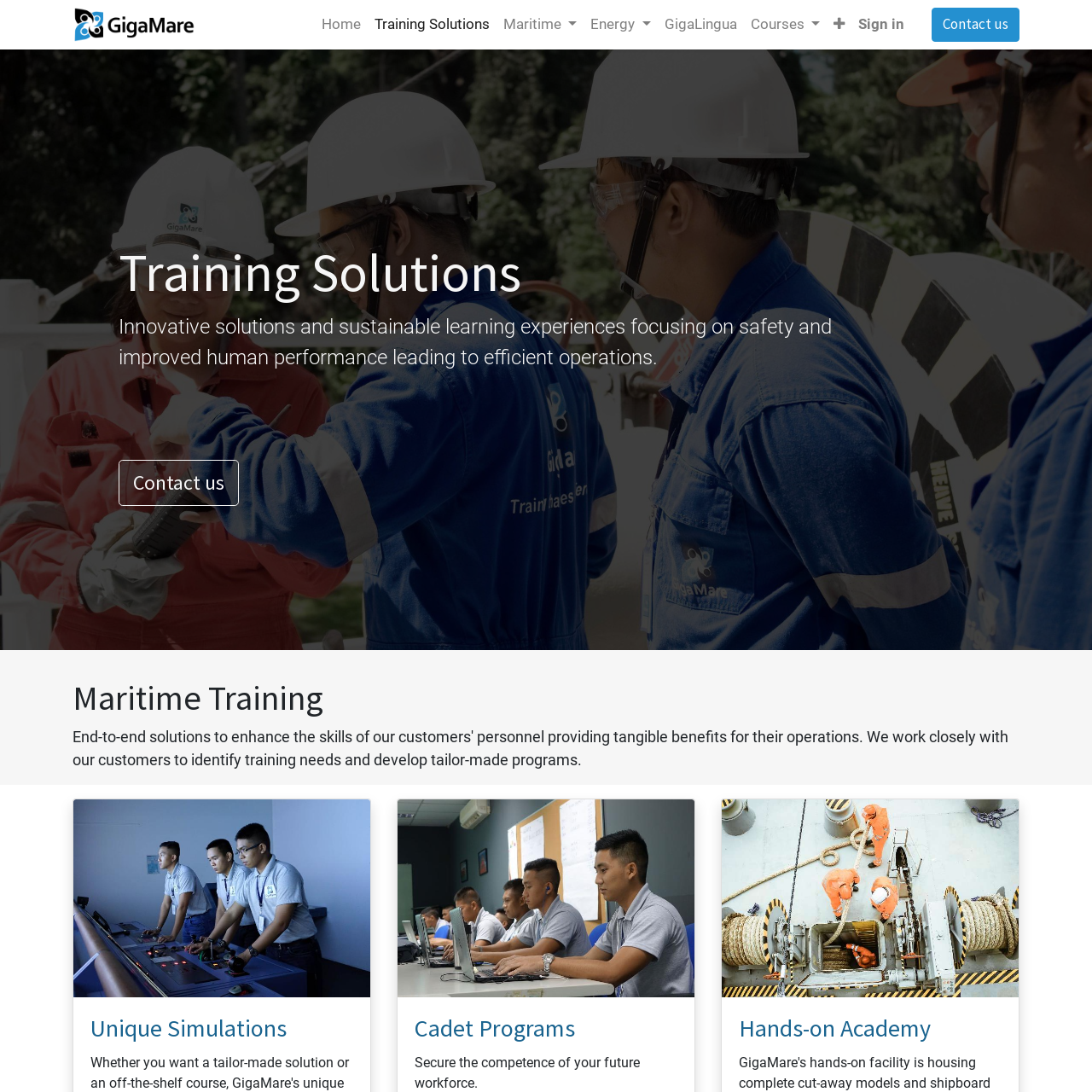What sectors does GigaMare operate in?
Check the content within the red bounding box and give a brief answer in one word or a short phrase.

Maritime and energy